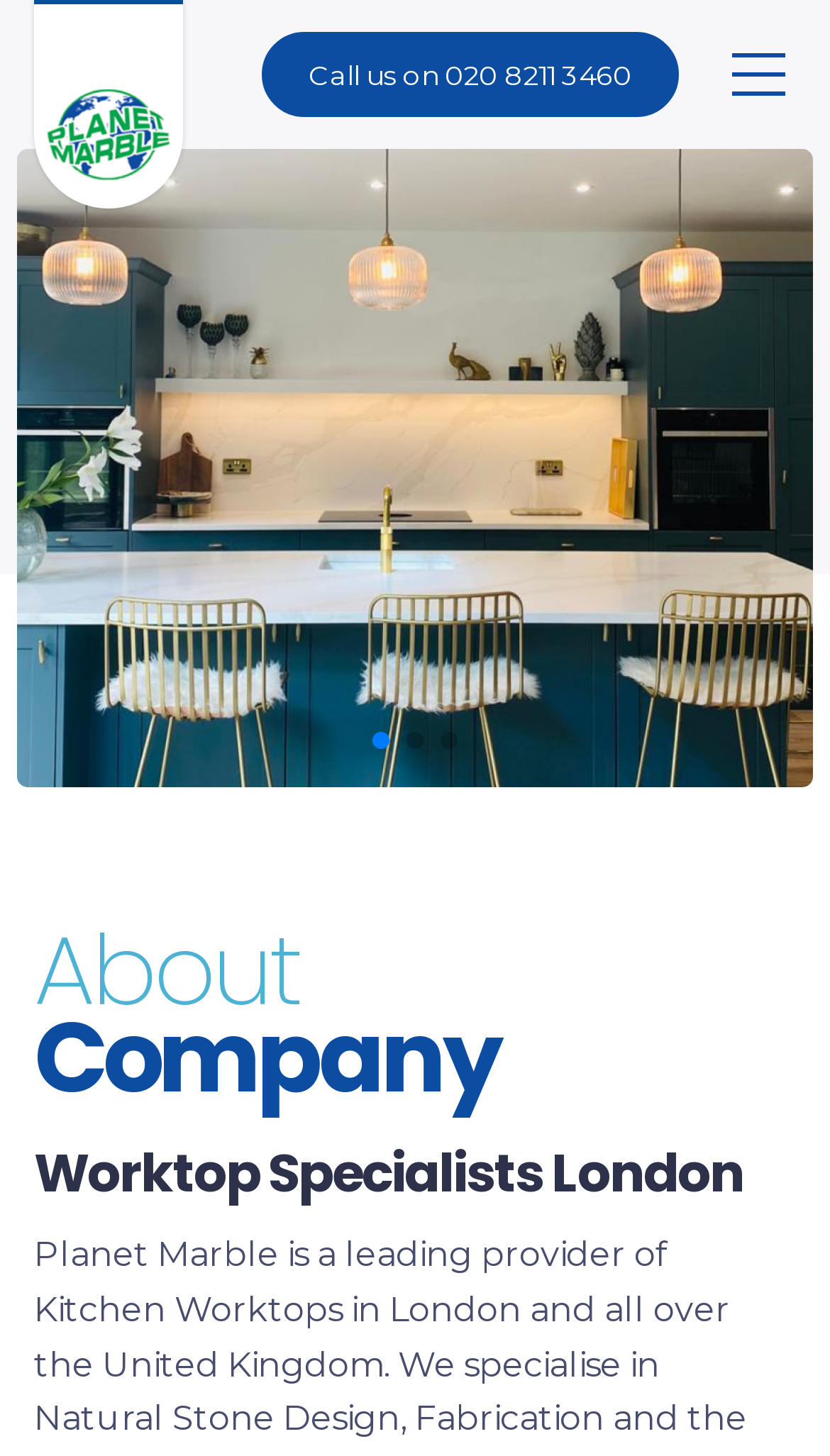Please identify the bounding box coordinates of the area I need to click to accomplish the following instruction: "click the button on the top right".

[0.856, 0.019, 0.972, 0.084]